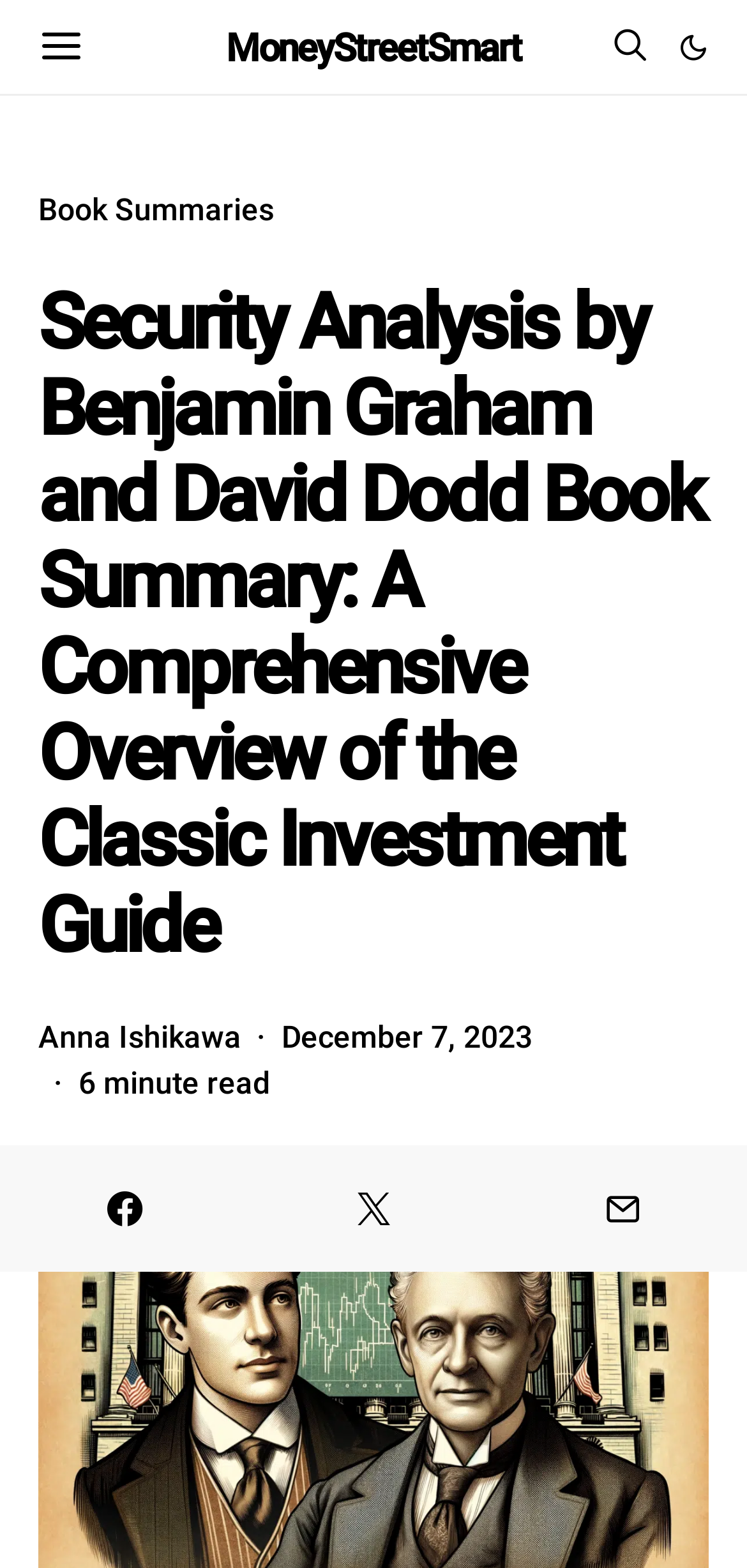What is the date of the book summary?
Please answer the question with a detailed response using the information from the screenshot.

I found the answer by looking at the link element which says 'December 7, 2023'. This link is located below the heading and is likely to be the date of the book summary.